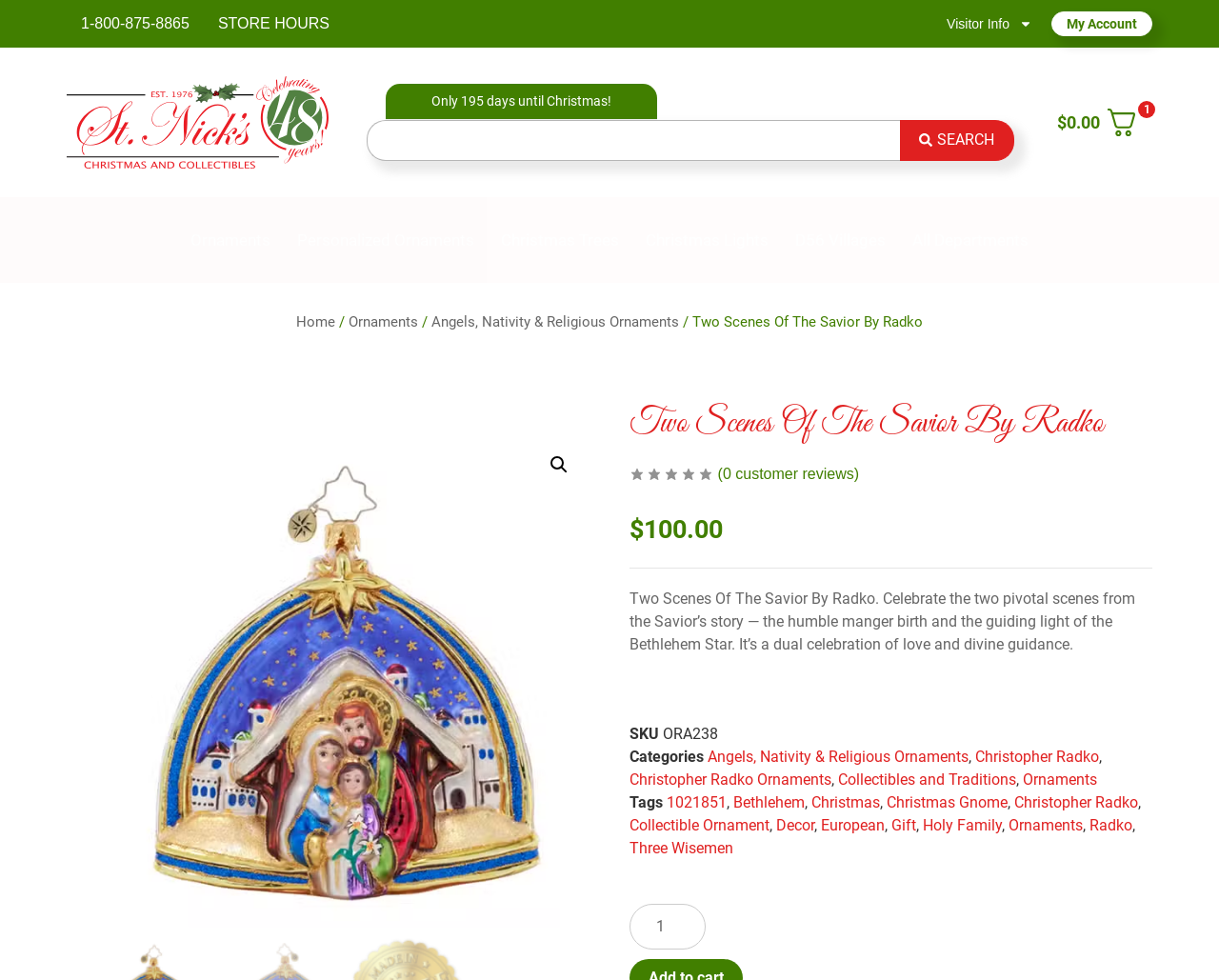Based on the visual content of the image, answer the question thoroughly: What is the price of the product?

I found the answer by looking at the static text element with the text '$100.00' which is likely to be the price of the product.